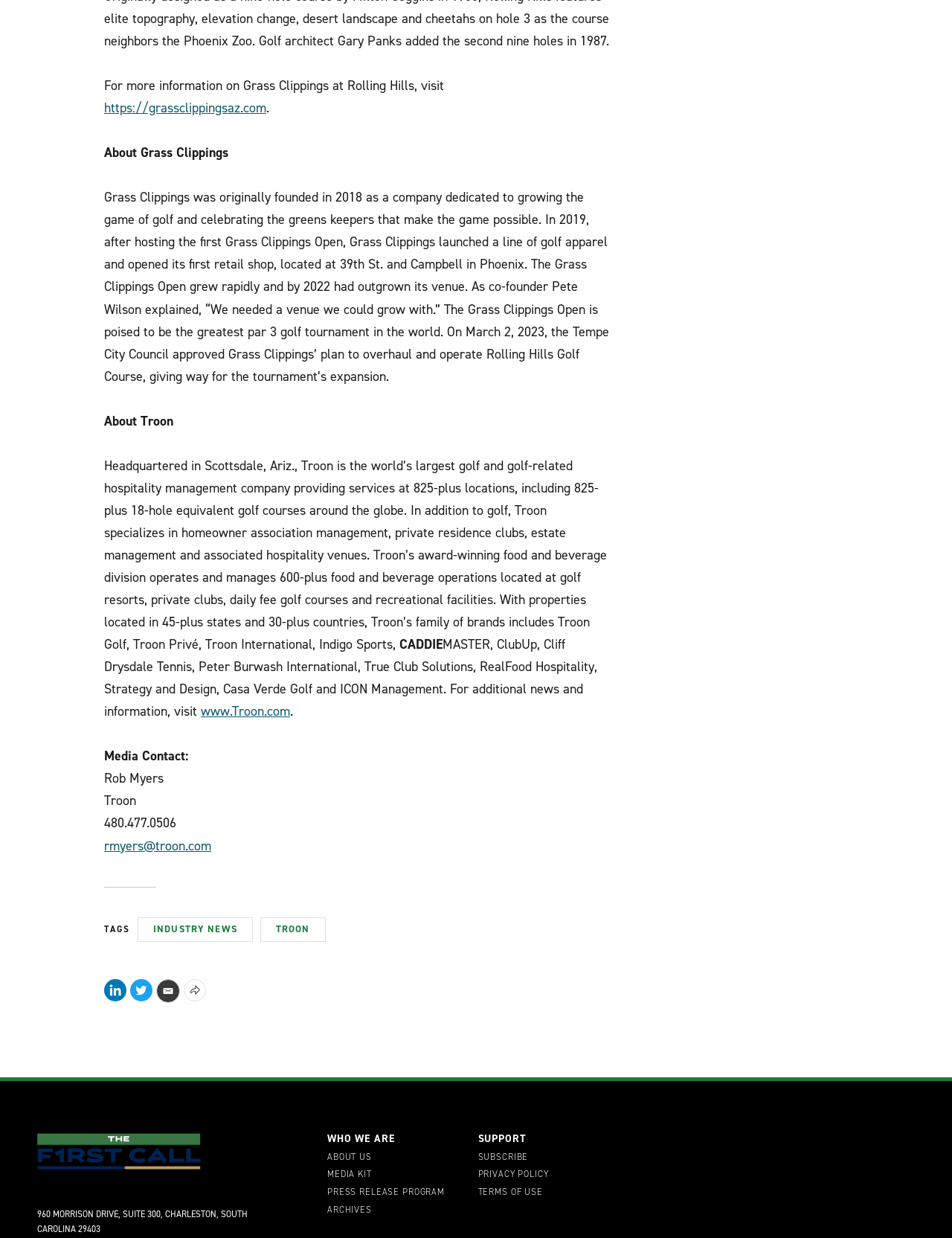Locate the bounding box coordinates of the segment that needs to be clicked to meet this instruction: "view industry news".

[0.145, 0.741, 0.265, 0.761]